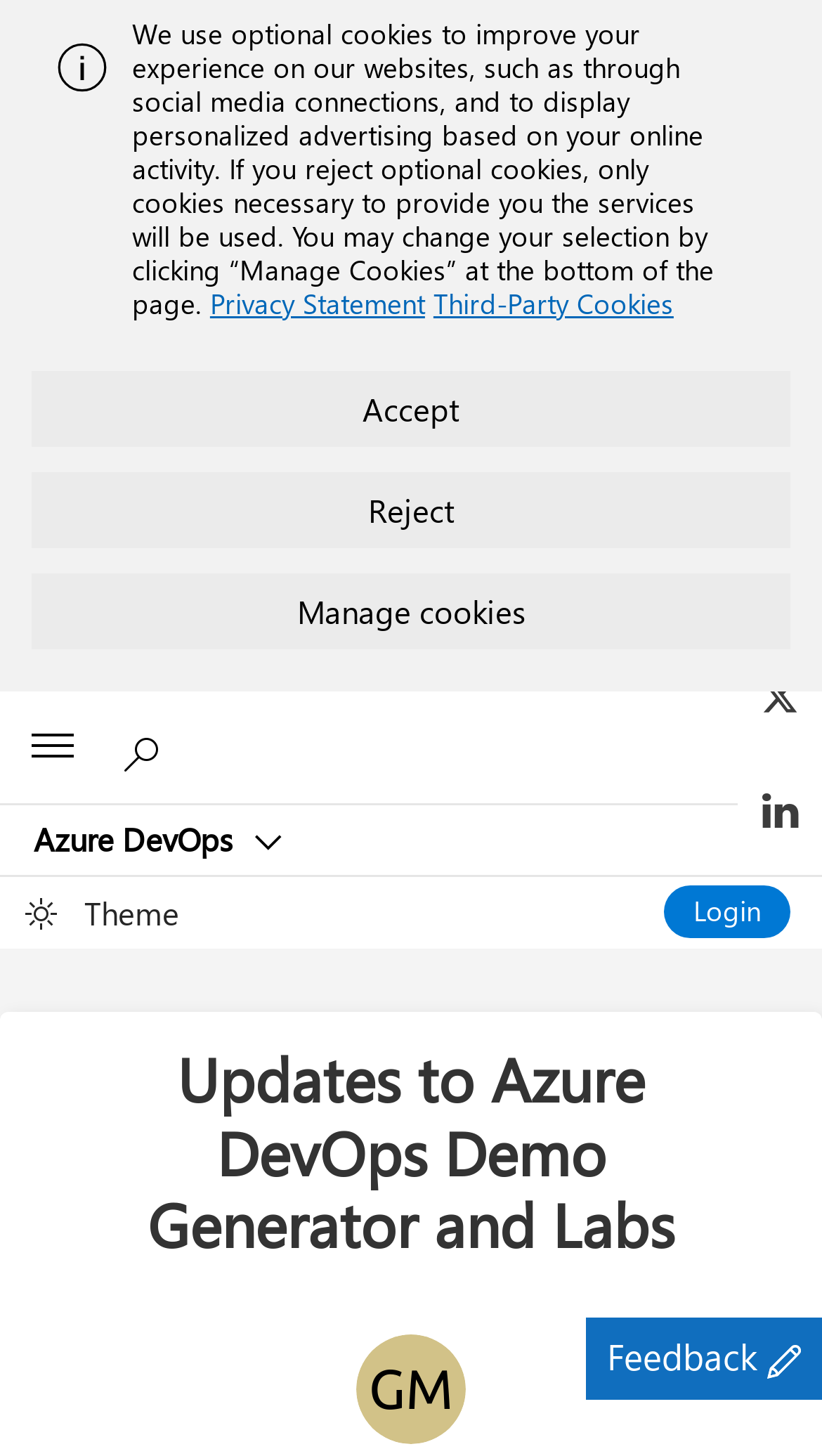Please find the bounding box coordinates of the section that needs to be clicked to achieve this instruction: "Give feedback".

[0.713, 0.905, 1.0, 0.961]